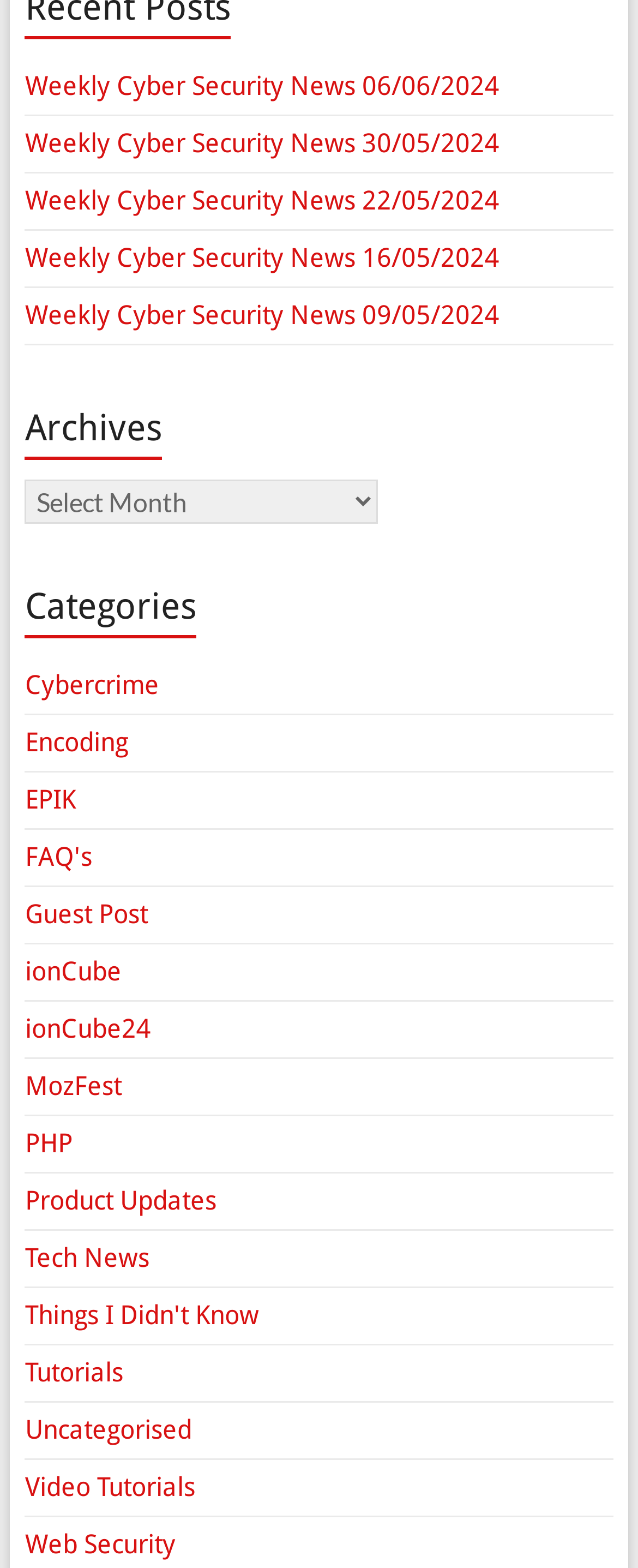Please specify the bounding box coordinates of the clickable region to carry out the following instruction: "View Weekly Cyber Security News 06/06/2024". The coordinates should be four float numbers between 0 and 1, in the format [left, top, right, bottom].

[0.039, 0.045, 0.783, 0.065]